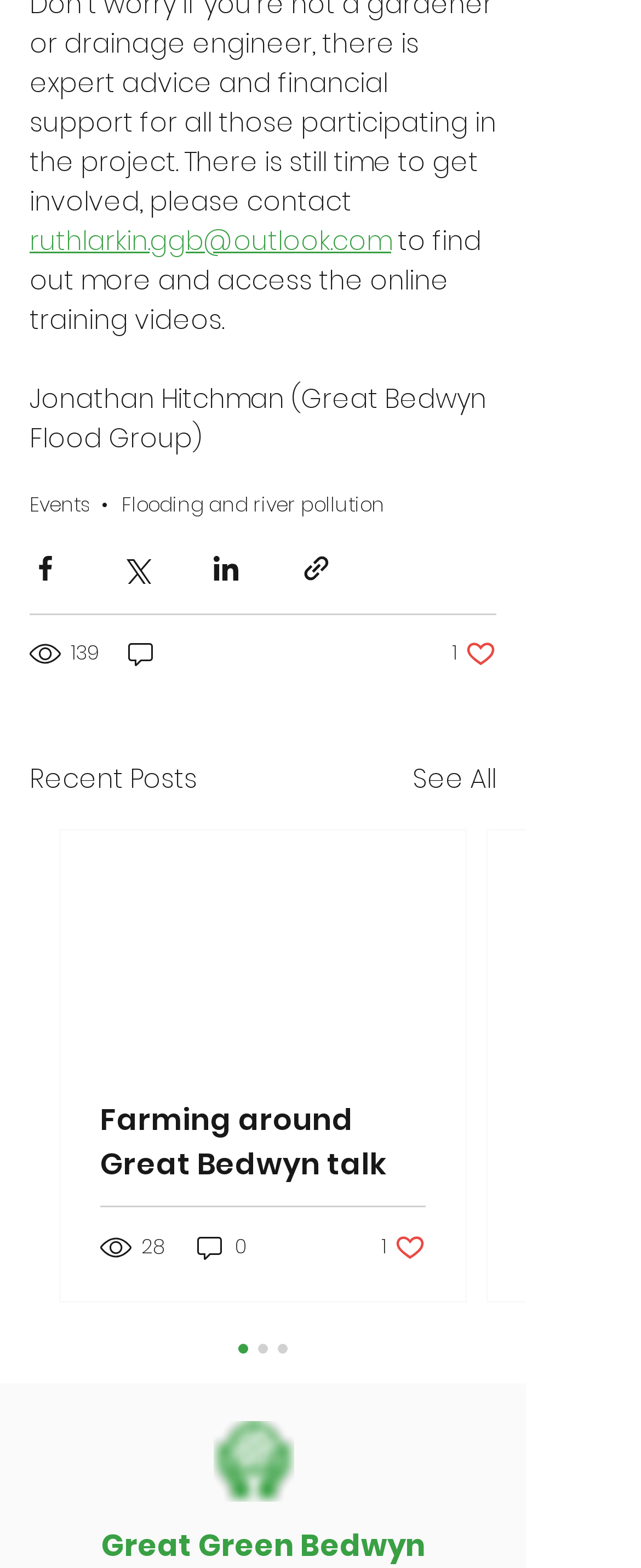Give a one-word or one-phrase response to the question: 
What is the name of the flood group?

Great Bedwyn Flood Group